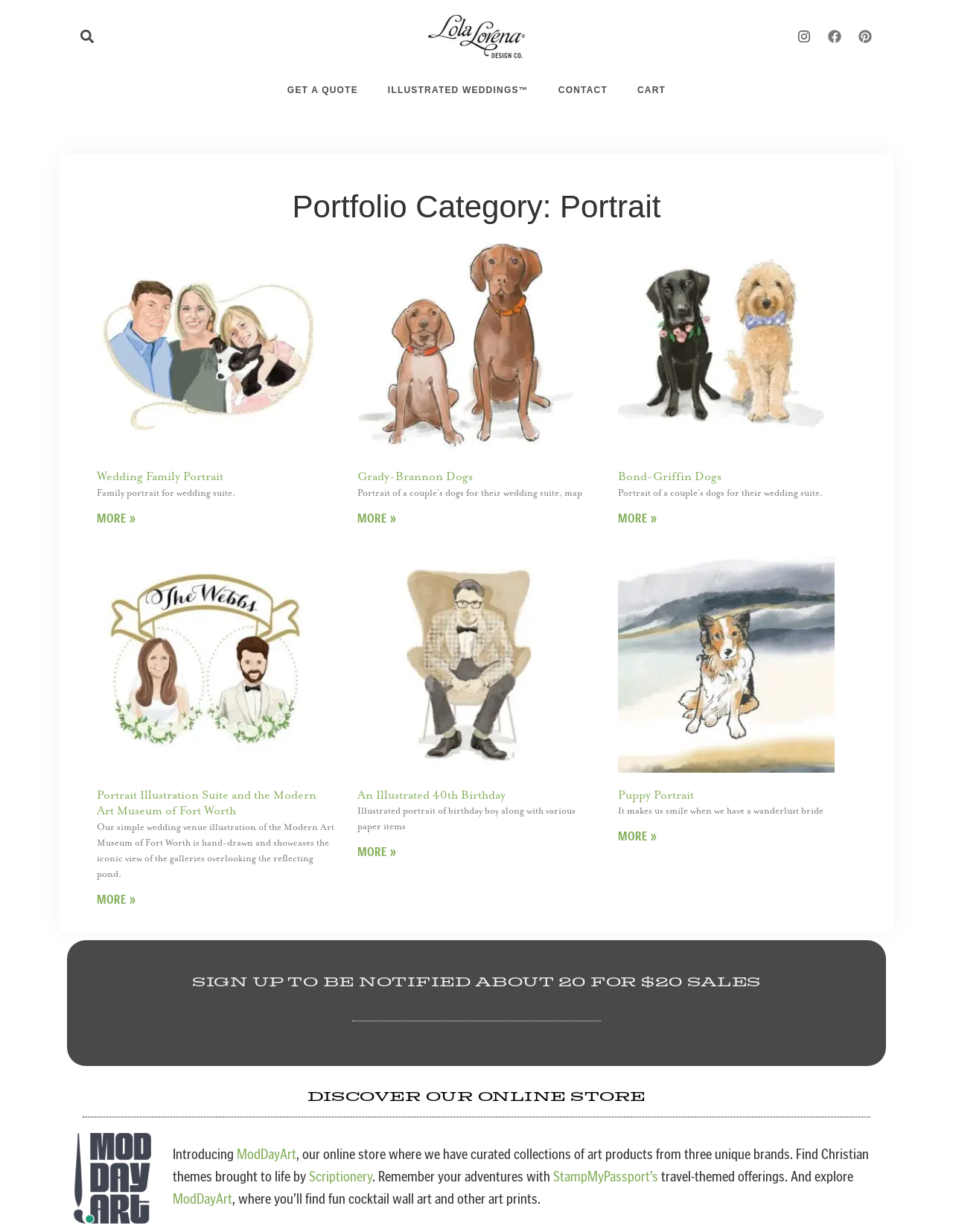Please determine the bounding box coordinates of the section I need to click to accomplish this instruction: "Sign up to be notified about 20 for $20 sales".

[0.105, 0.791, 0.895, 0.807]